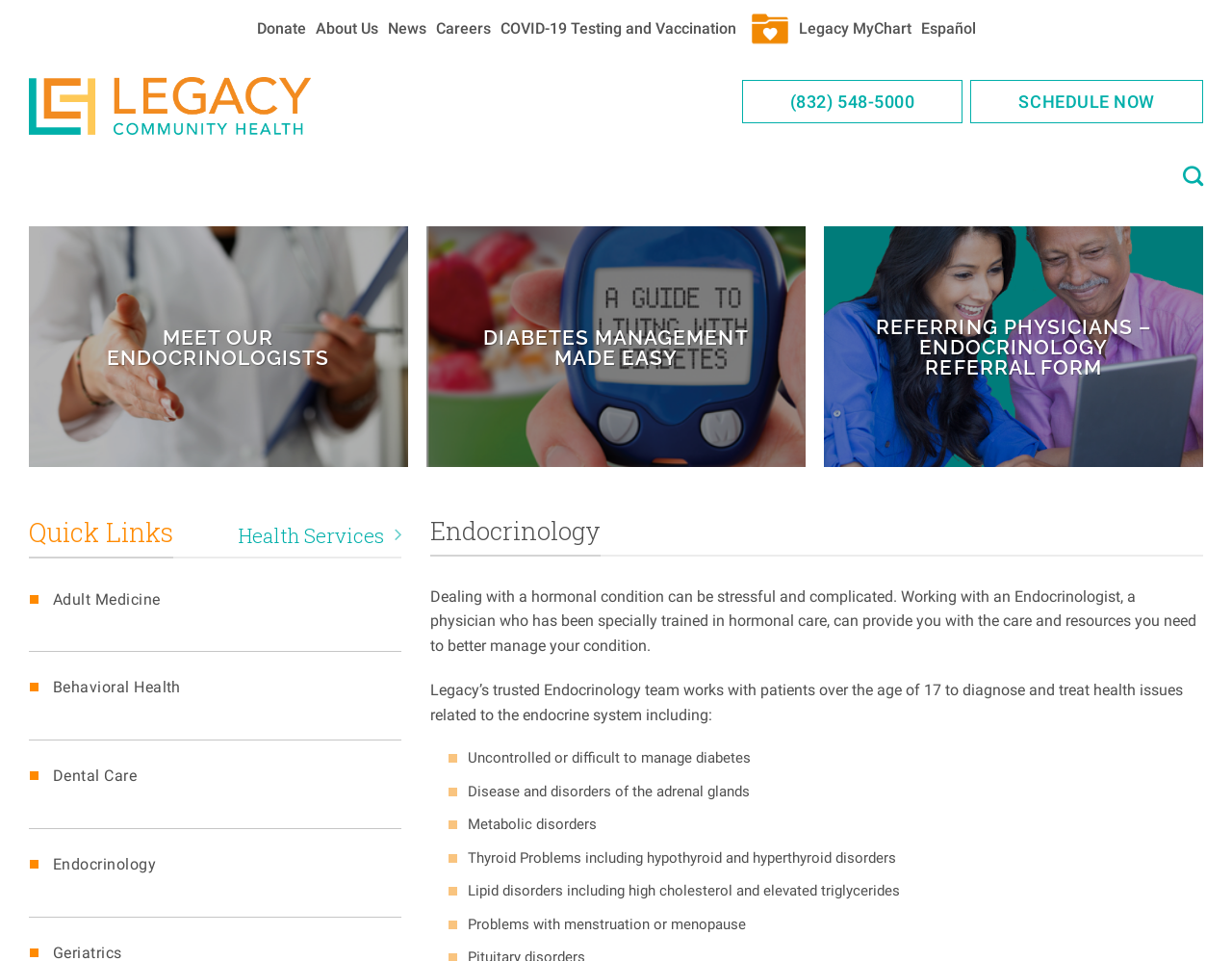Please provide a comprehensive answer to the question based on the screenshot: What can users do to schedule an appointment with Legacy Community Health?

The webpage provides a prominent link 'SCHEDULE NOW', which suggests that users can click on it to schedule an appointment with Legacy Community Health.